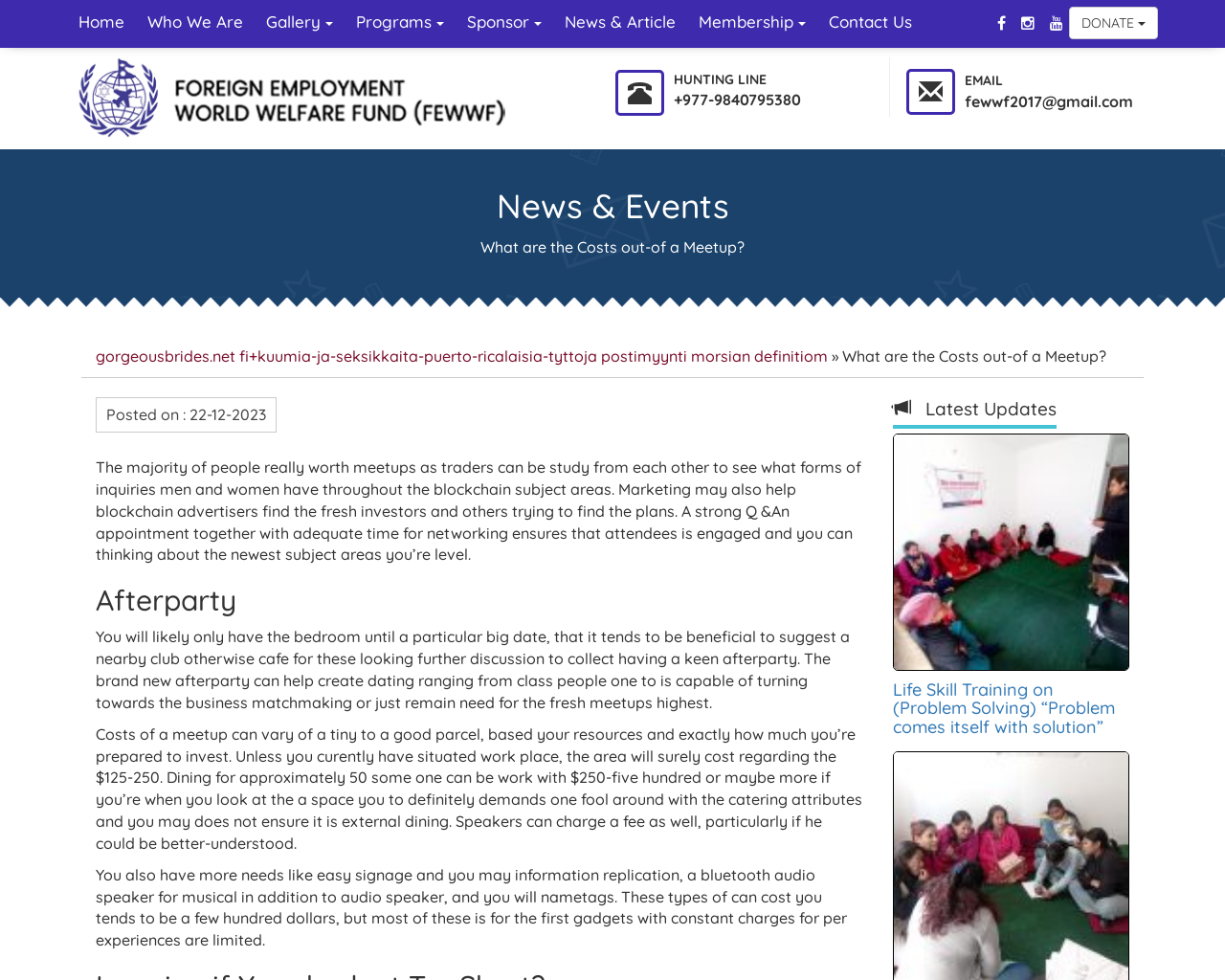Please provide the bounding box coordinates for the element that needs to be clicked to perform the instruction: "Click the 'Gallery' button". The coordinates must consist of four float numbers between 0 and 1, formatted as [left, top, right, bottom].

[0.208, 0.0, 0.281, 0.045]